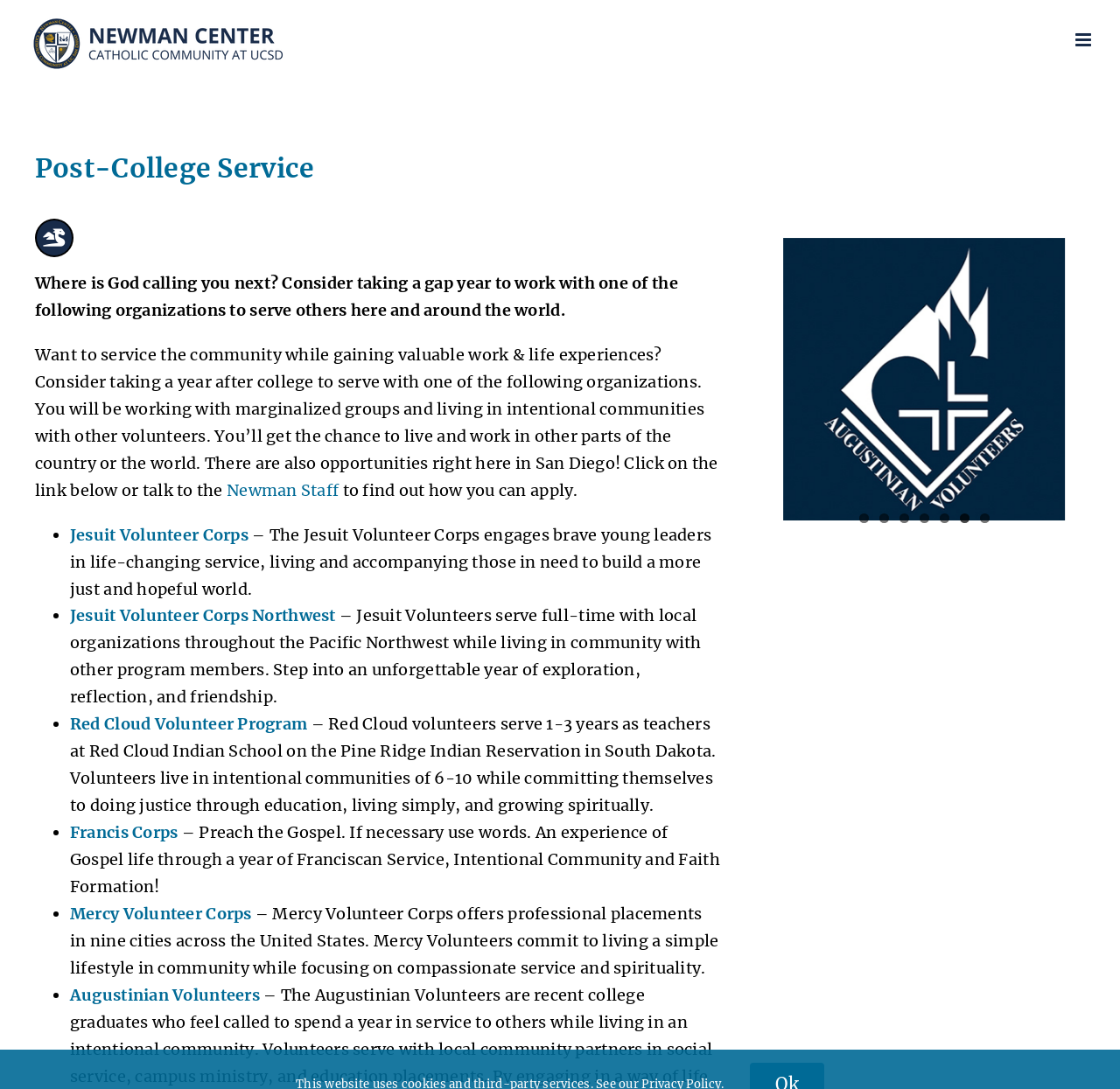Provide a comprehensive caption for the webpage.

This webpage is about post-college service opportunities, specifically gap year programs that allow individuals to serve others while gaining valuable work and life experiences. At the top left of the page, there is a logo of the Newman Center Catholic Community at UCSD. 

Below the logo, there is a heading that reads "Post-College Service" followed by a brief introduction that asks "Where is God calling you next?" and encourages readers to consider taking a gap year to work with one of the following organizations. 

The page then lists several organizations, each with a brief description and a link to learn more. These organizations include the Jesuit Volunteer Corps, Jesuit Volunteer Corps Northwest, Red Cloud Volunteer Program, Francis Corps, Mercy Volunteer Corps, and Augustinian Volunteers. Each organization's description is accompanied by a bullet point and a link to their website. 

On the right side of the page, there are images of the logos of these organizations, arranged vertically. There are also links to numbered pages at the bottom right of the page. Additionally, there are two links at the top right of the page, one to toggle the mobile menu and another to the Newman Staff page.